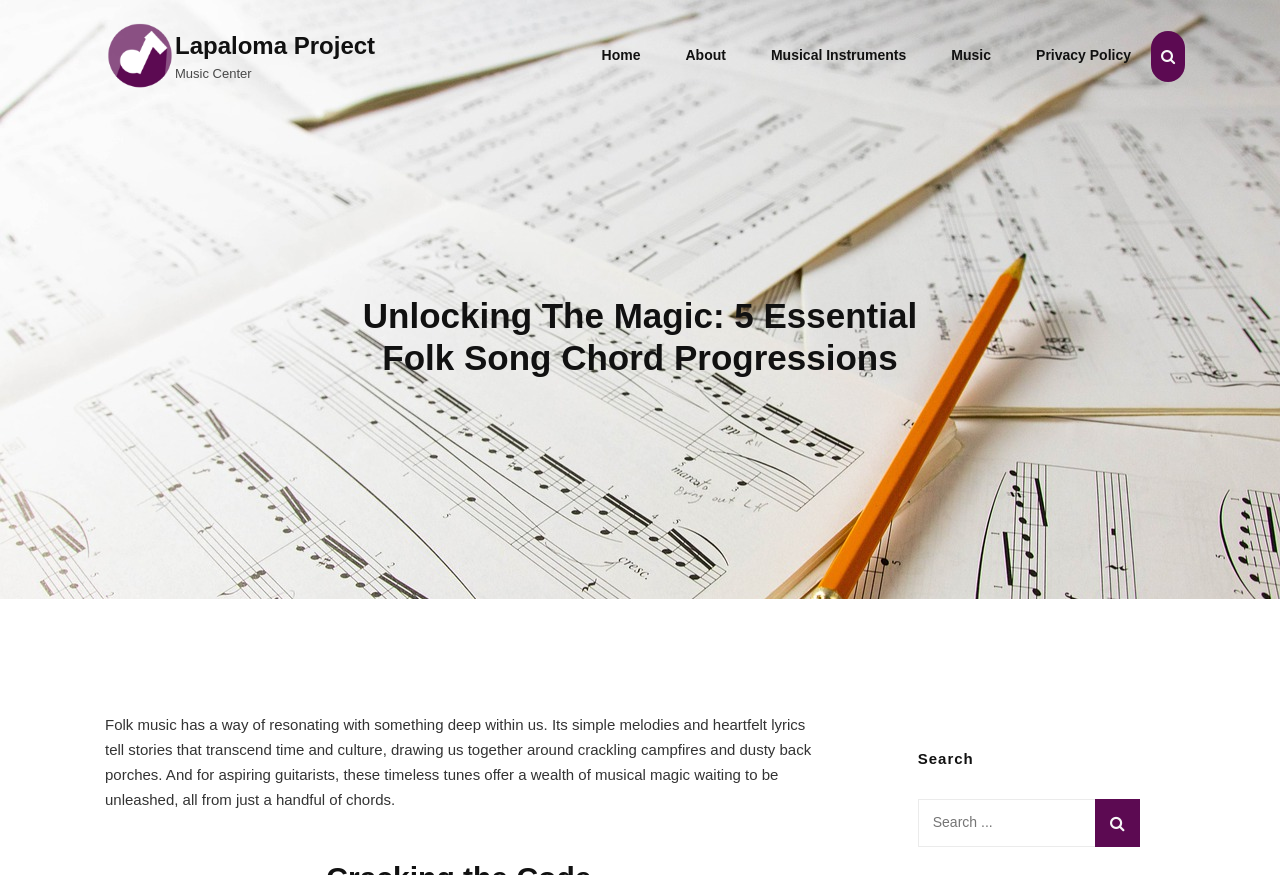Generate a thorough explanation of the webpage's elements.

The webpage is about folk music and its significance, with a focus on guitar playing. At the top left, there is a link to the "Lapaloma Project" accompanied by an image with the same name. Next to it, there is a text "Music Center". On the top right, there is a navigation menu with five links: "Home", "About", "Musical Instruments", "Music", and "Privacy Policy". A search button with a magnifying glass icon is located at the top right corner.

Below the navigation menu, there is a heading that reads "Unlocking The Magic: 5 Essential Folk Song Chord Progressions". Underneath this heading, there is a paragraph of text that describes the power of folk music to bring people together and its significance for guitarists. The text is positioned in the middle of the page, spanning about half of the page's width.

At the bottom of the page, there is a search bar with a label "Search for:" and a button with a magnifying glass icon. The search bar is positioned at the bottom right corner of the page.